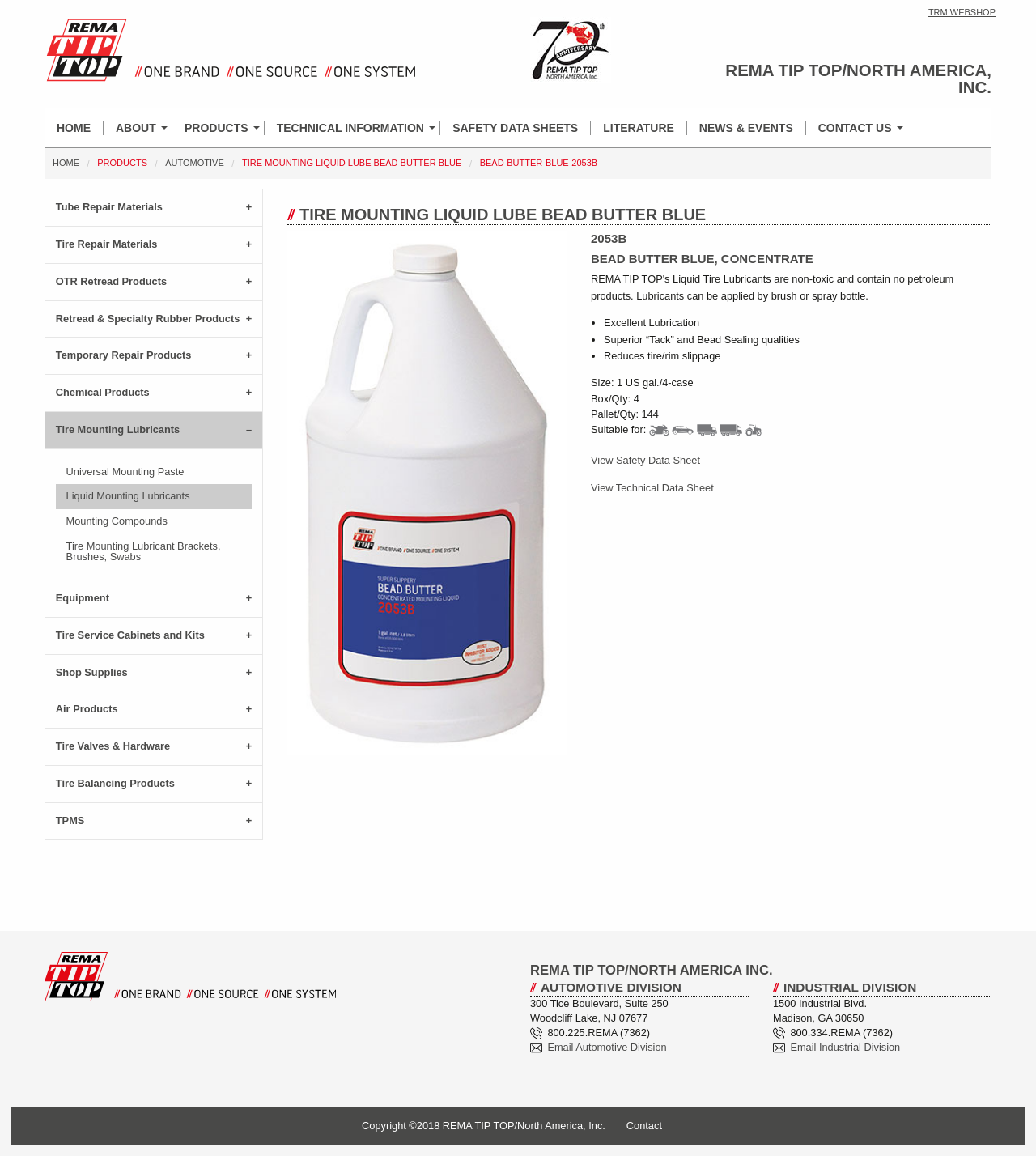Provide the bounding box coordinates of the area you need to click to execute the following instruction: "Click CONTACT US".

[0.777, 0.104, 0.876, 0.117]